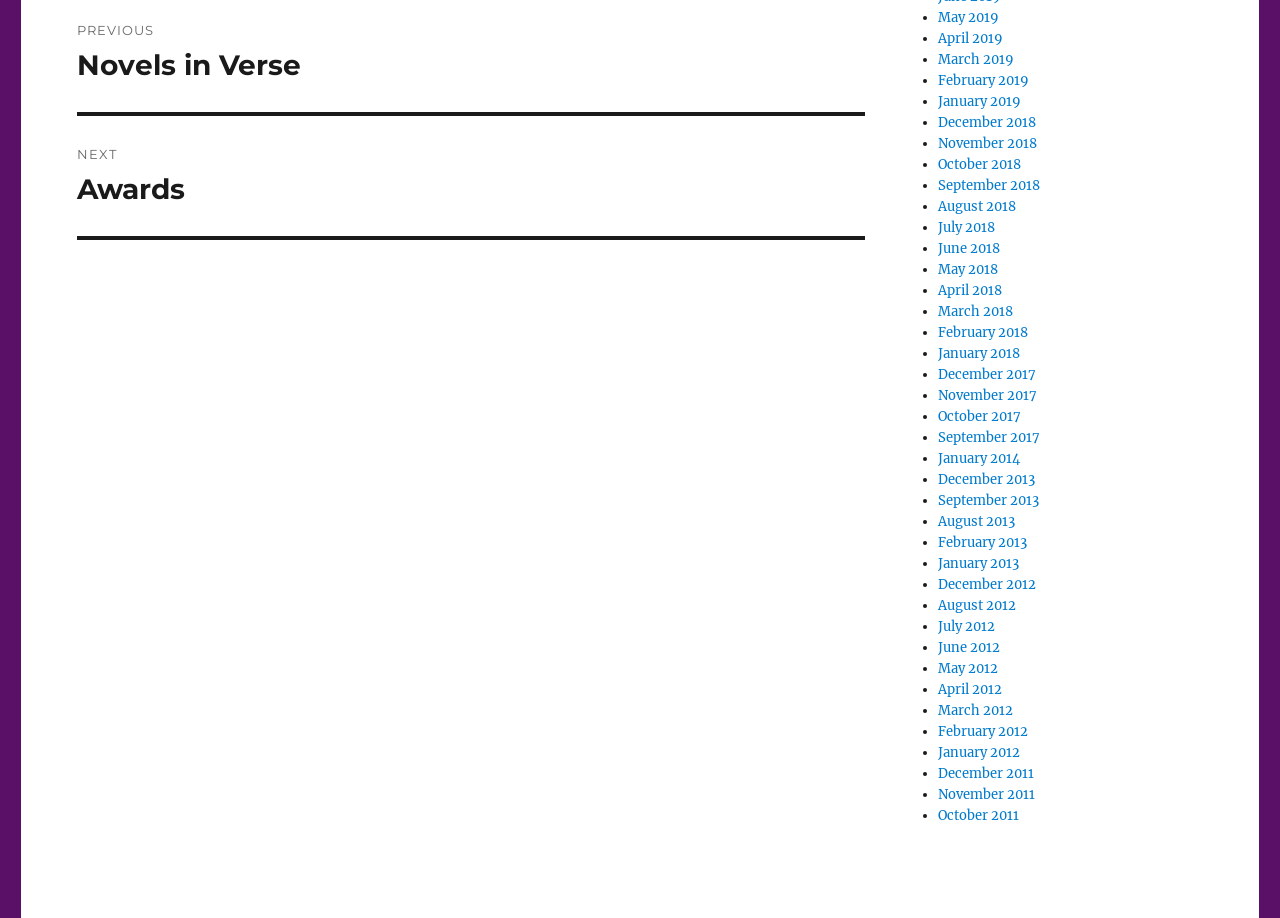Please identify the bounding box coordinates of the area that needs to be clicked to fulfill the following instruction: "View October 2011."

[0.733, 0.879, 0.796, 0.897]